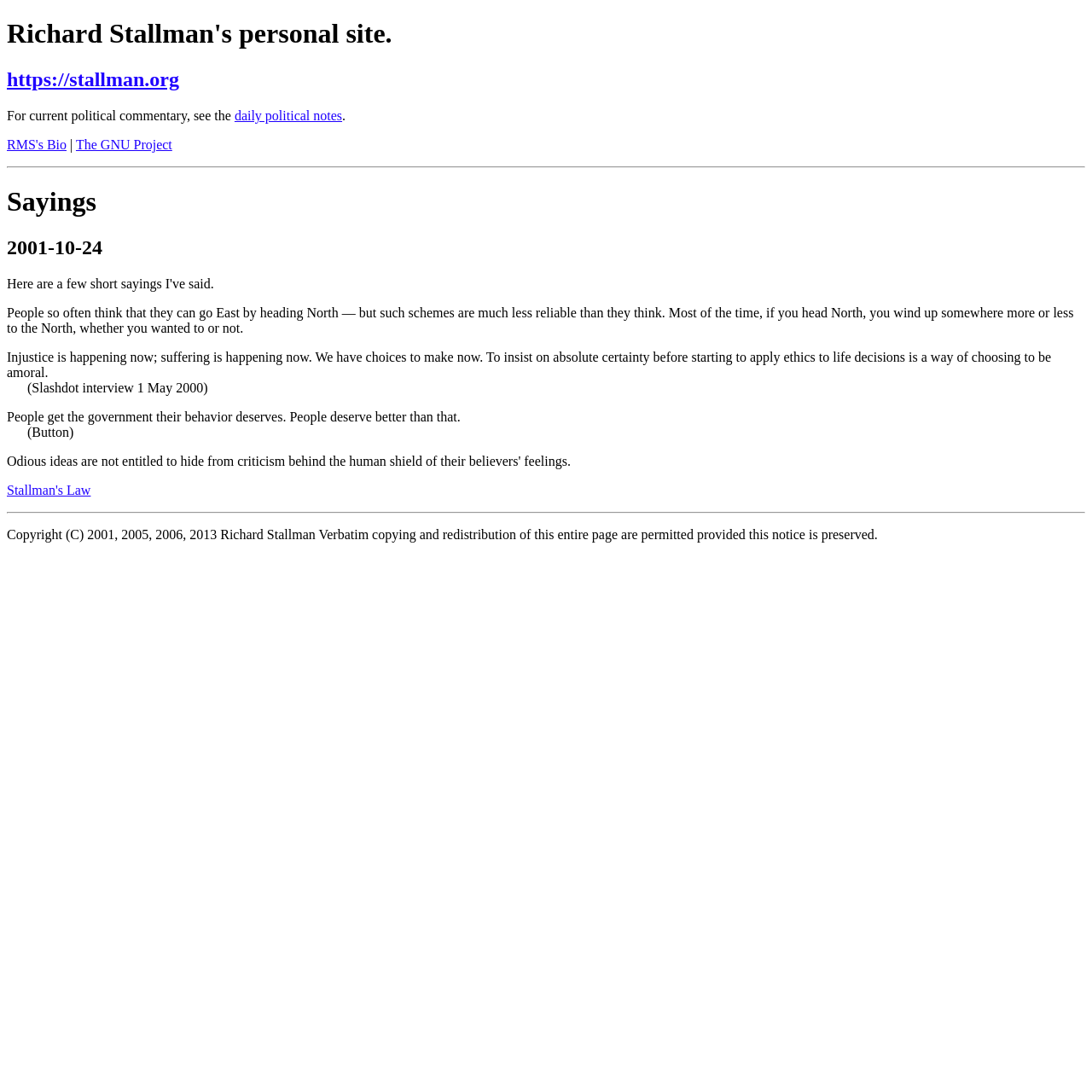What is the name of the person's website? Based on the screenshot, please respond with a single word or phrase.

Richard Stallman